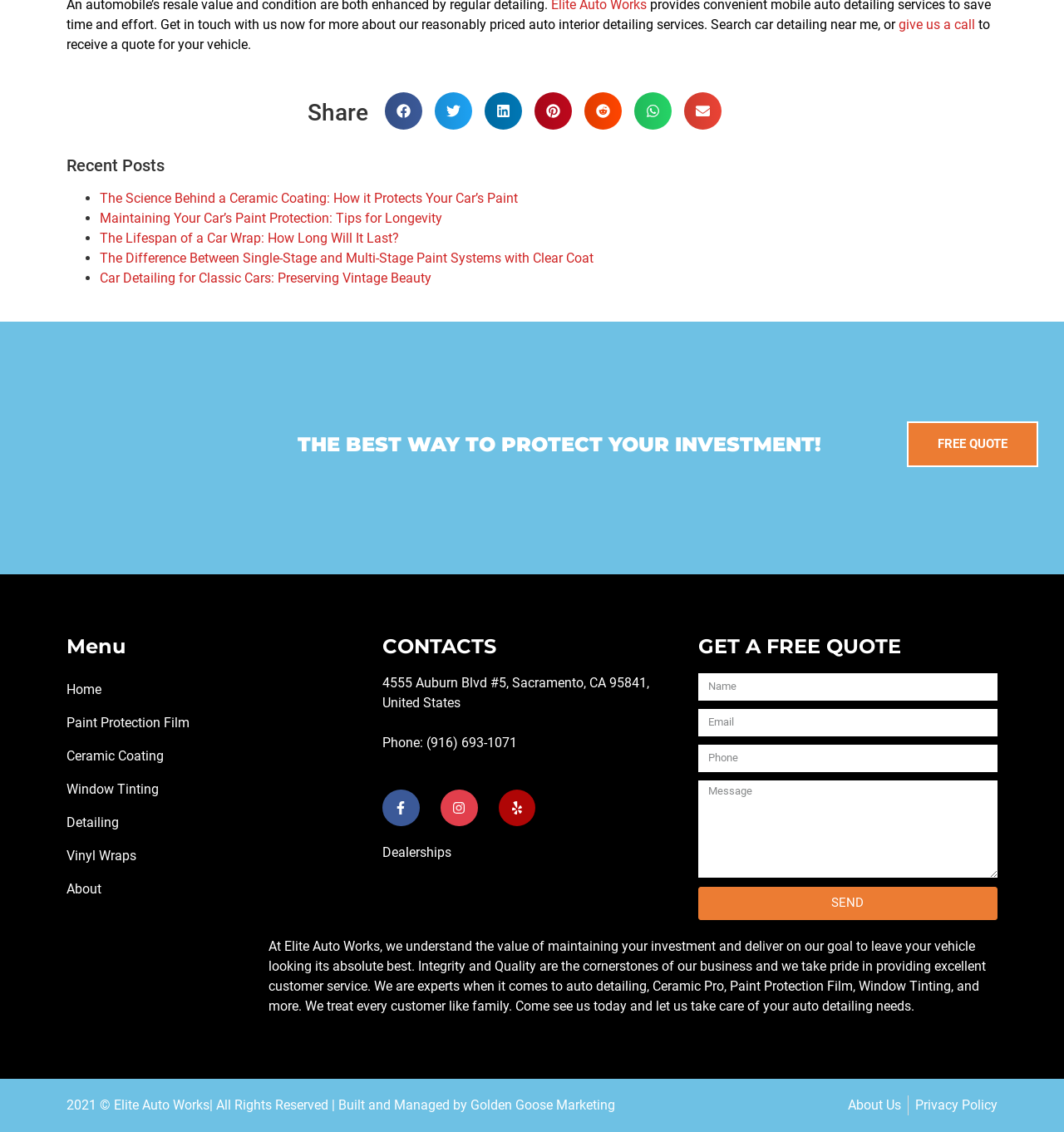Locate the bounding box of the UI element with the following description: "Privacy Policy".

[0.86, 0.967, 0.937, 0.985]